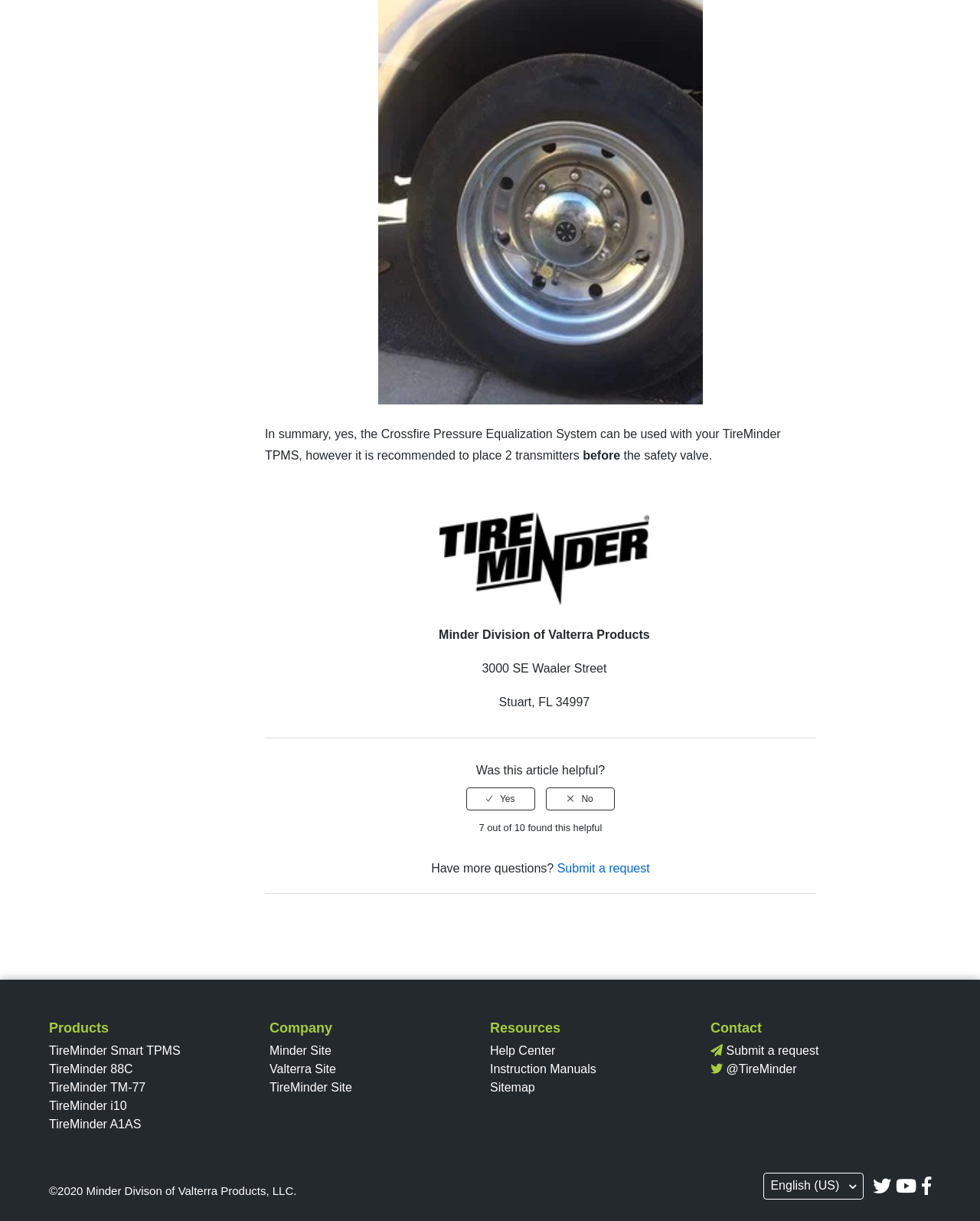Locate the bounding box coordinates of the element to click to perform the following action: 'Select the 'Yes' radio button'. The coordinates should be given as four float values between 0 and 1, in the form of [left, top, right, bottom].

[0.476, 0.645, 0.546, 0.664]